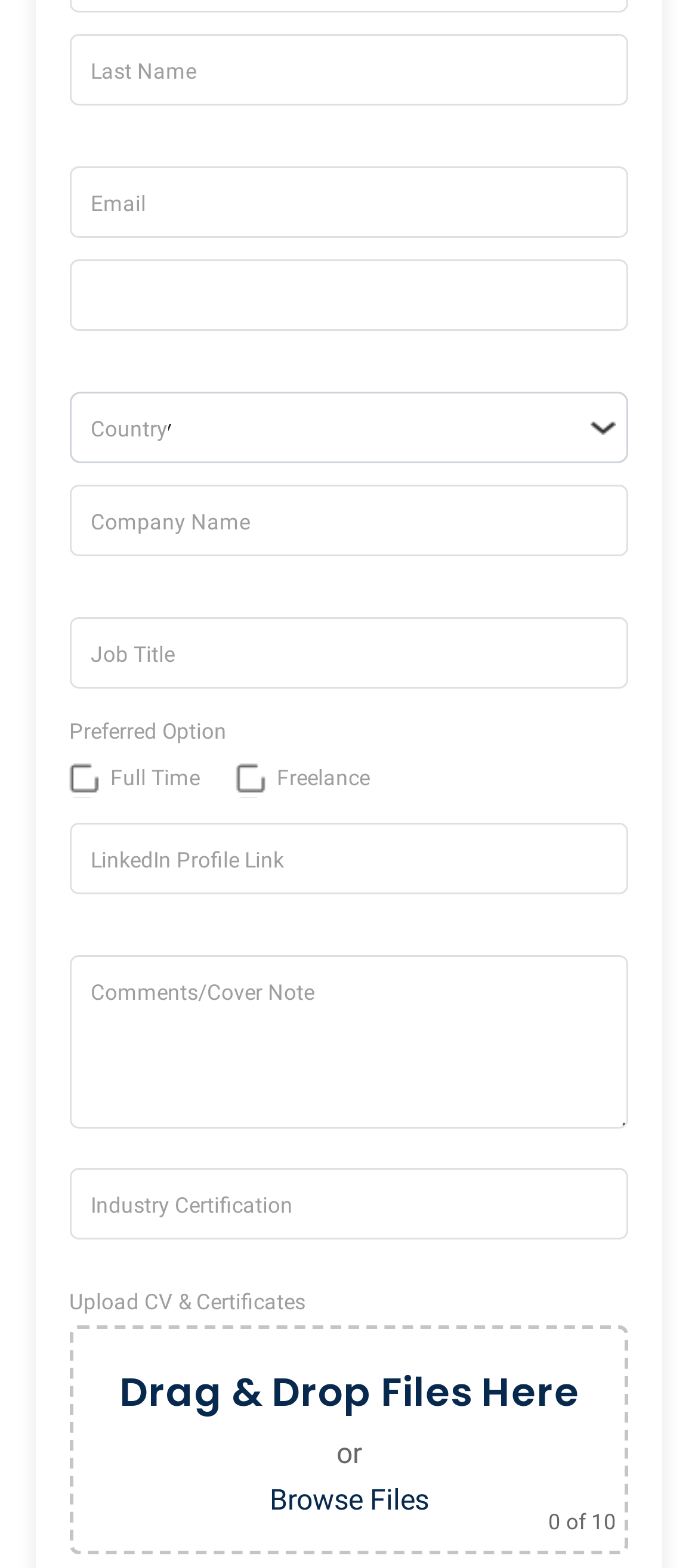Pinpoint the bounding box coordinates for the area that should be clicked to perform the following instruction: "Browse Files".

[0.386, 0.945, 0.614, 0.967]